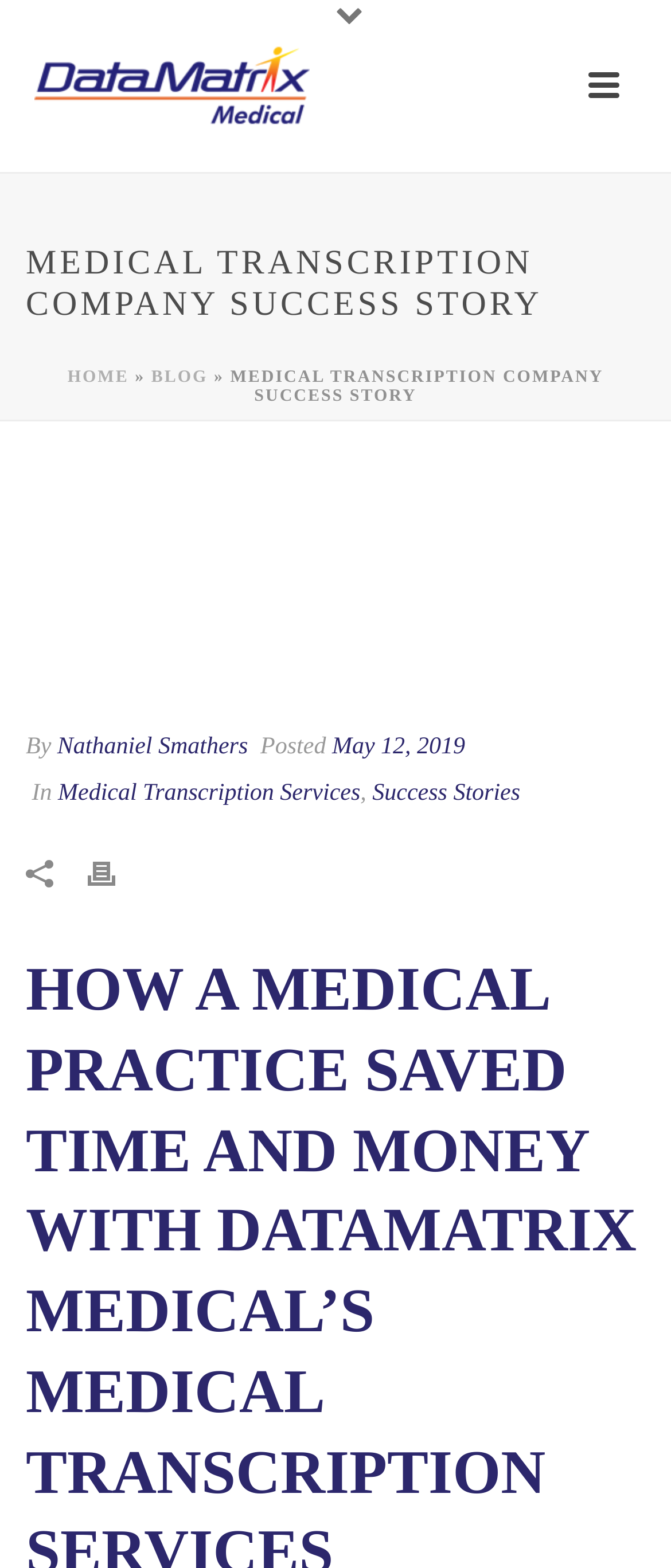Please identify the bounding box coordinates of the region to click in order to complete the task: "Read the 'MEDICAL TRANSCRIPTION COMPANY SUCCESS STORY' heading". The coordinates must be four float numbers between 0 and 1, specified as [left, top, right, bottom].

[0.038, 0.155, 0.962, 0.207]